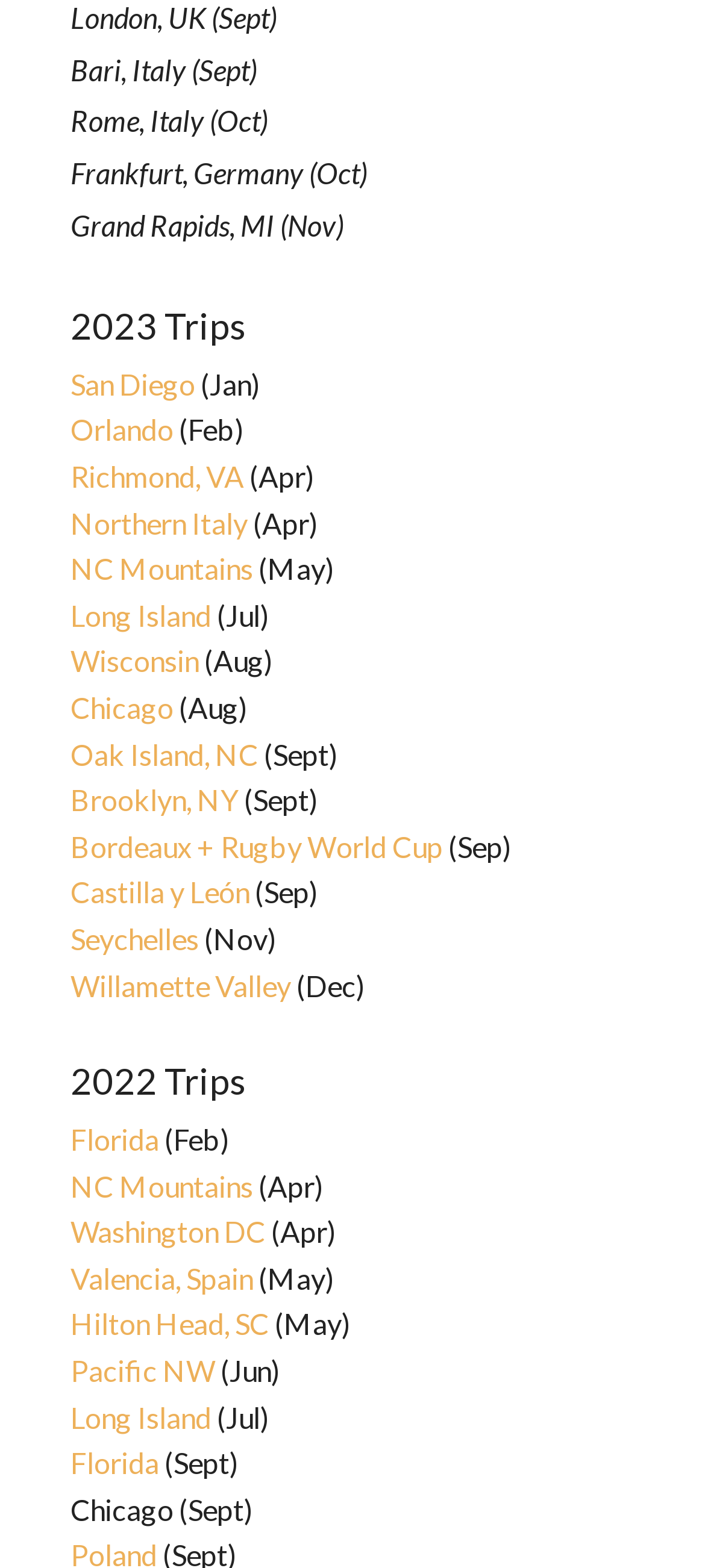Please give a concise answer to this question using a single word or phrase: 
What is the destination in May 2022?

Valencia, Spain